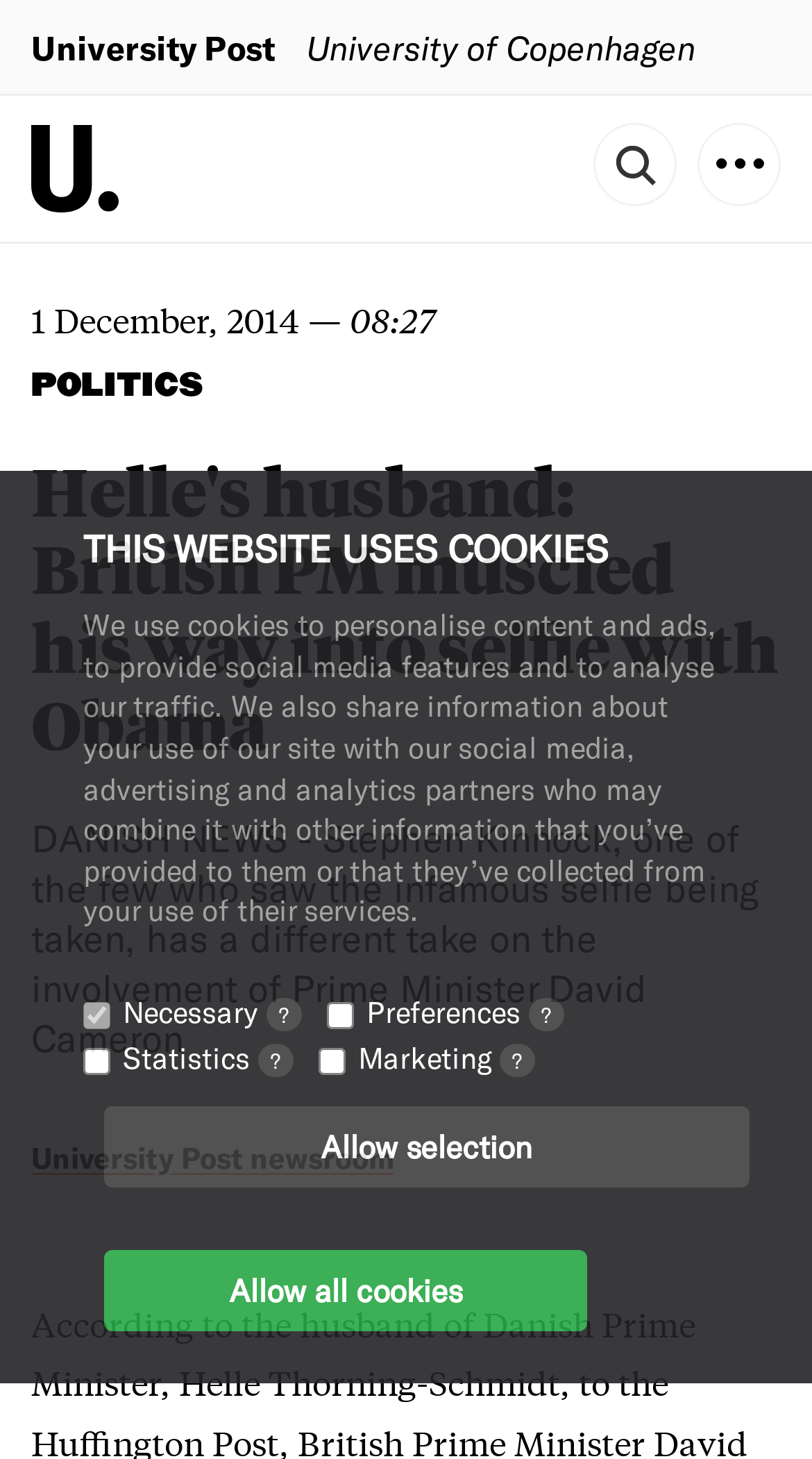Could you determine the bounding box coordinates of the clickable element to complete the instruction: "Click the Allow all cookies link"? Provide the coordinates as four float numbers between 0 and 1, i.e., [left, top, right, bottom].

[0.128, 0.857, 0.723, 0.912]